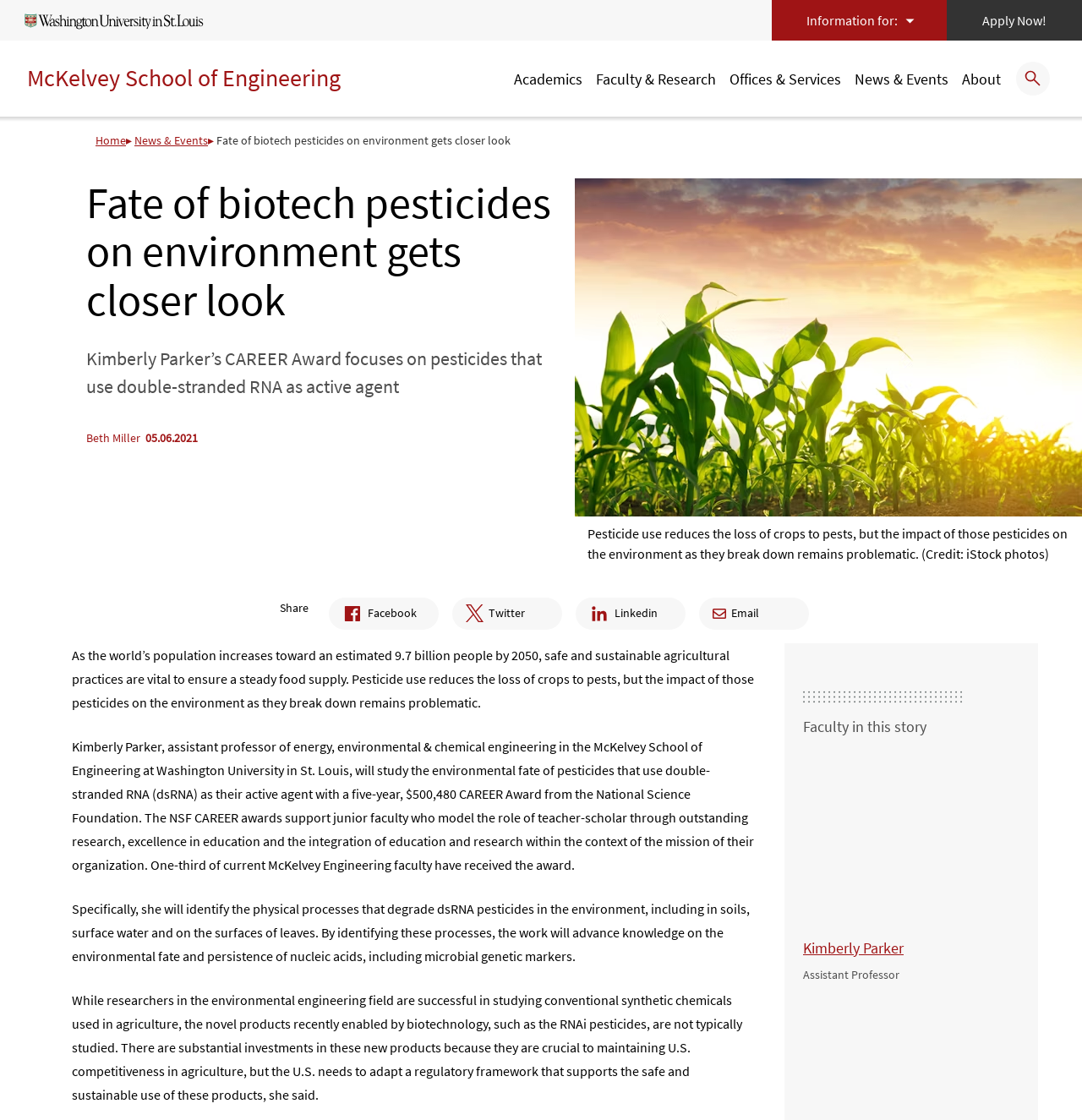Identify the bounding box coordinates of the region I need to click to complete this instruction: "Click on the 'Washington University home page' link".

[0.016, 0.004, 0.195, 0.032]